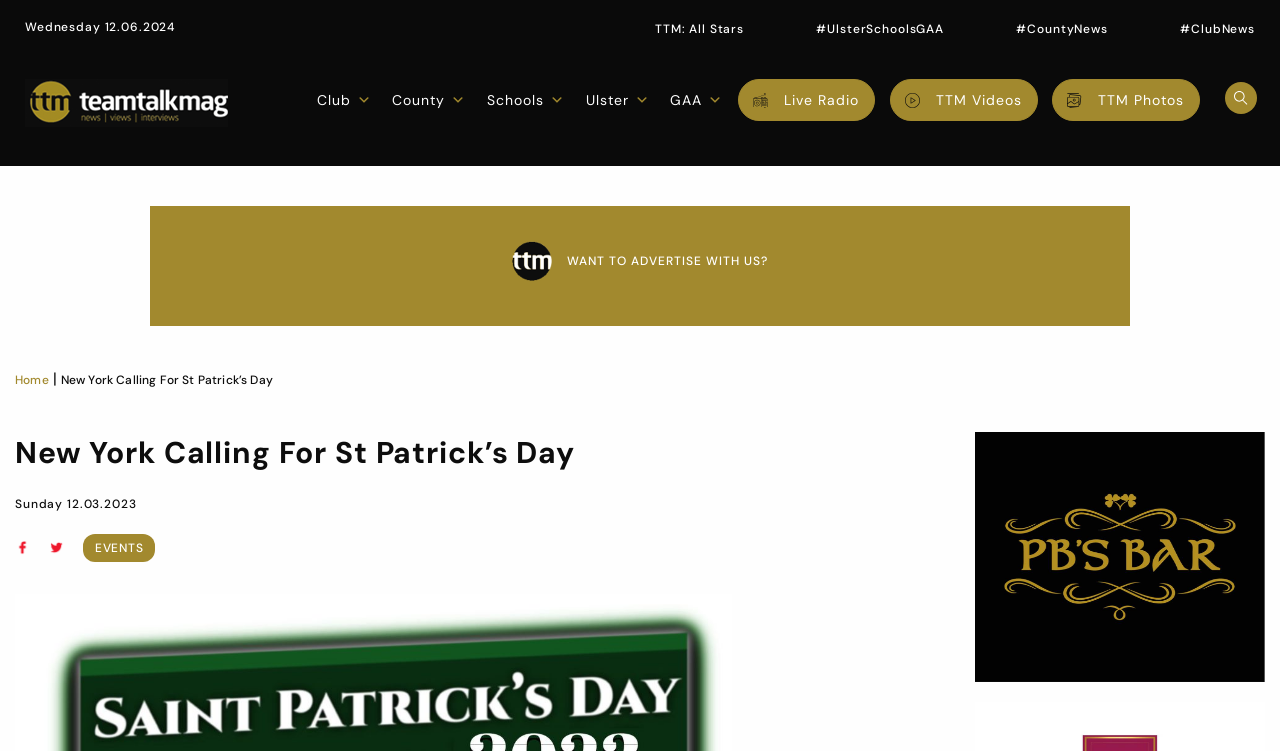How many links are there in the top navigation menu?
Using the information from the image, answer the question thoroughly.

I counted the links in the top navigation menu and found 7 links, including 'TTM: All Stars', '#UlsterSchoolsGAA', '#CountyNews', '#ClubNews', 'Club ', 'County ', and 'Schools '. These links have bounding box coordinates ranging from [0.512, 0.027, 0.581, 0.051] to [0.922, 0.027, 0.98, 0.051].